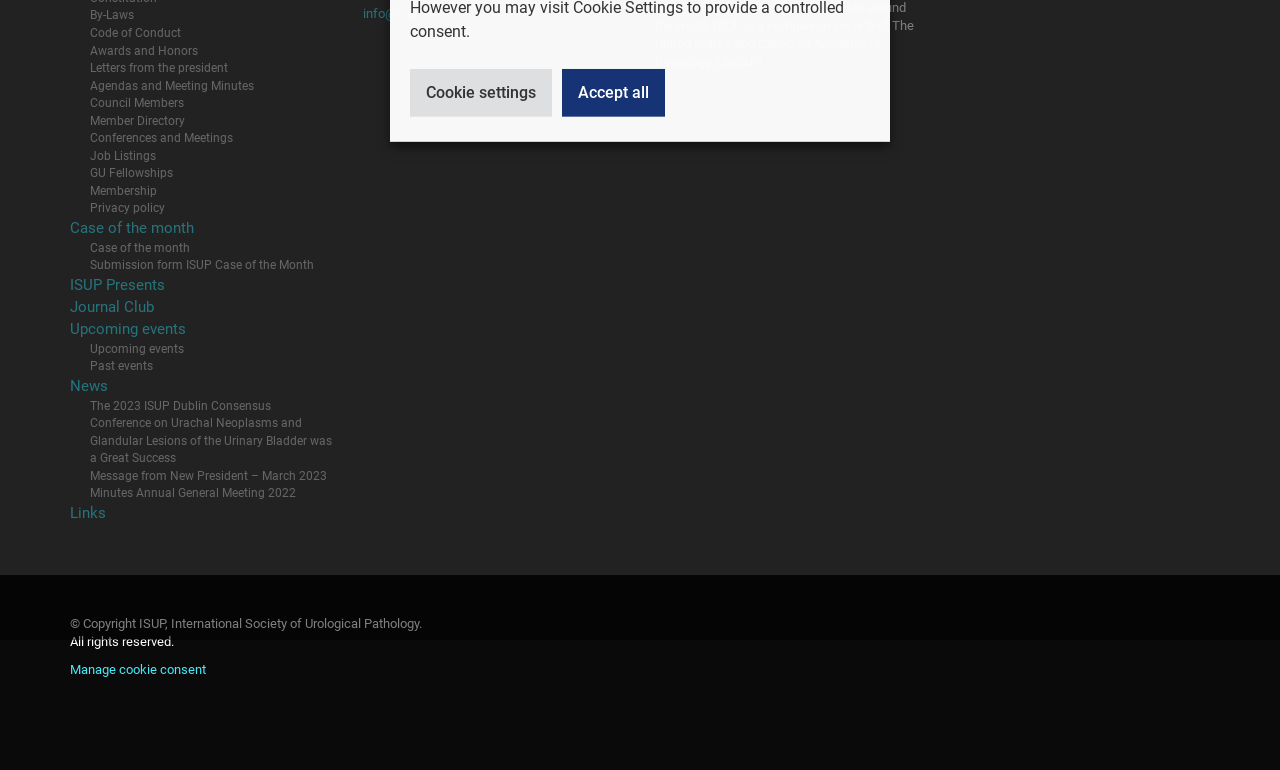Provide the bounding box coordinates of the HTML element described by the text: "Job Listings". The coordinates should be in the format [left, top, right, bottom] with values between 0 and 1.

[0.07, 0.193, 0.122, 0.211]